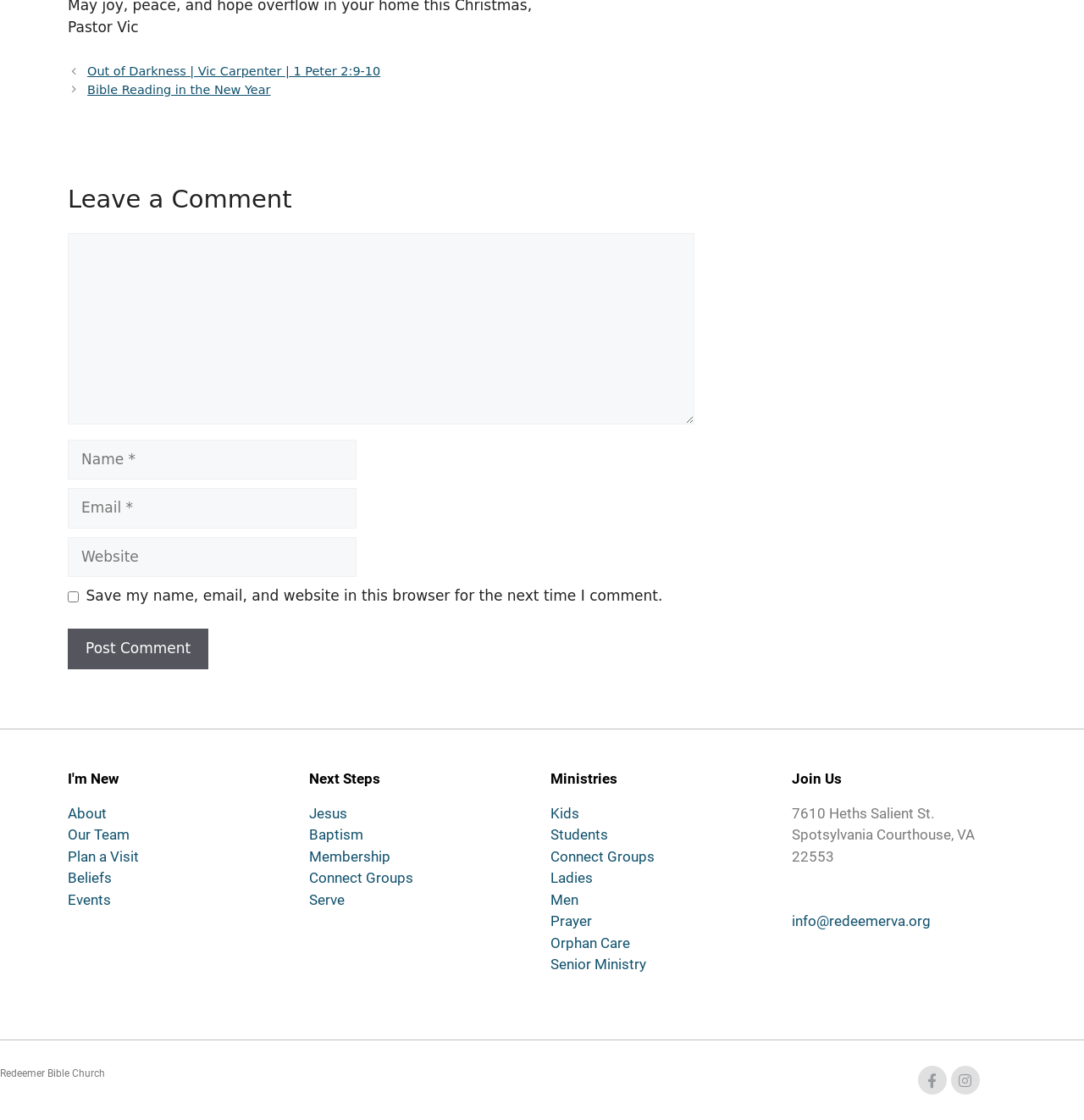What is the name of the pastor?
Identify the answer in the screenshot and reply with a single word or phrase.

Pastor Vic